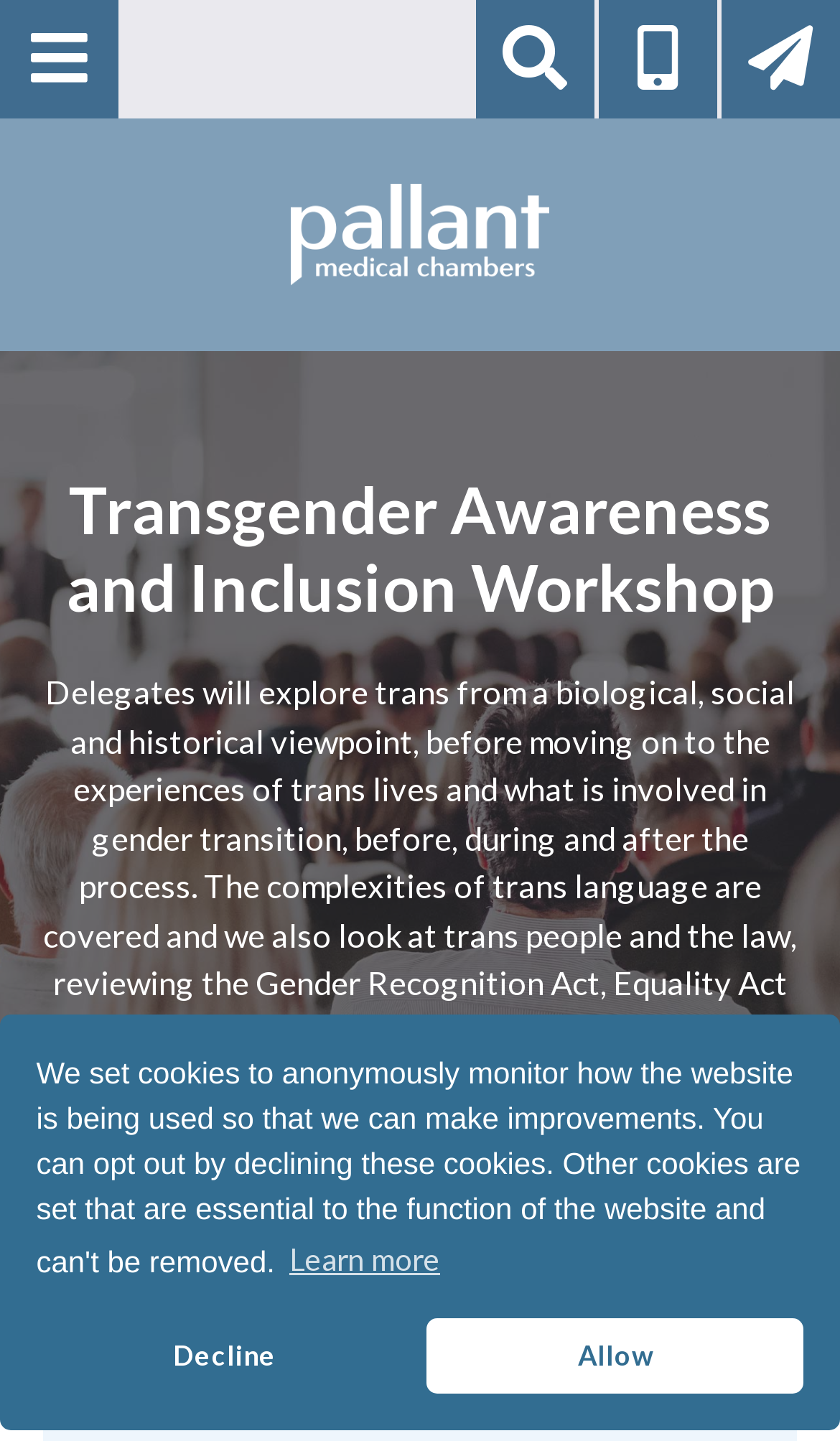Offer a meticulous caption that includes all visible features of the webpage.

This webpage appears to be an event page for a workshop on Transgender Awareness and Inclusion, specifically the "1st December Transgender Awareness and Inclusion Workshop" organized by Pallant Medical Chambers. 

At the top left corner, there is a navigation menu with four icons, each representing a different function. 

Below the navigation menu, the logo of Pallant Medical Chambers is displayed, which is a clickable link. 

The main content of the page is divided into two sections. The first section has a heading that reads "Transgender Awareness and Inclusion Workshop" and a brief description of the workshop, which covers topics such as trans language, trans people and the law, and the experiences of trans lives. 

The second section is labeled "EVENT DETAILS" and displays the date of the workshop, "1ST DECEMBER 2023". 

At the bottom of the page, there is a cookie consent dialog with three buttons: "Learn more about cookies", "Deny cookies", and "Dismiss cookie message".